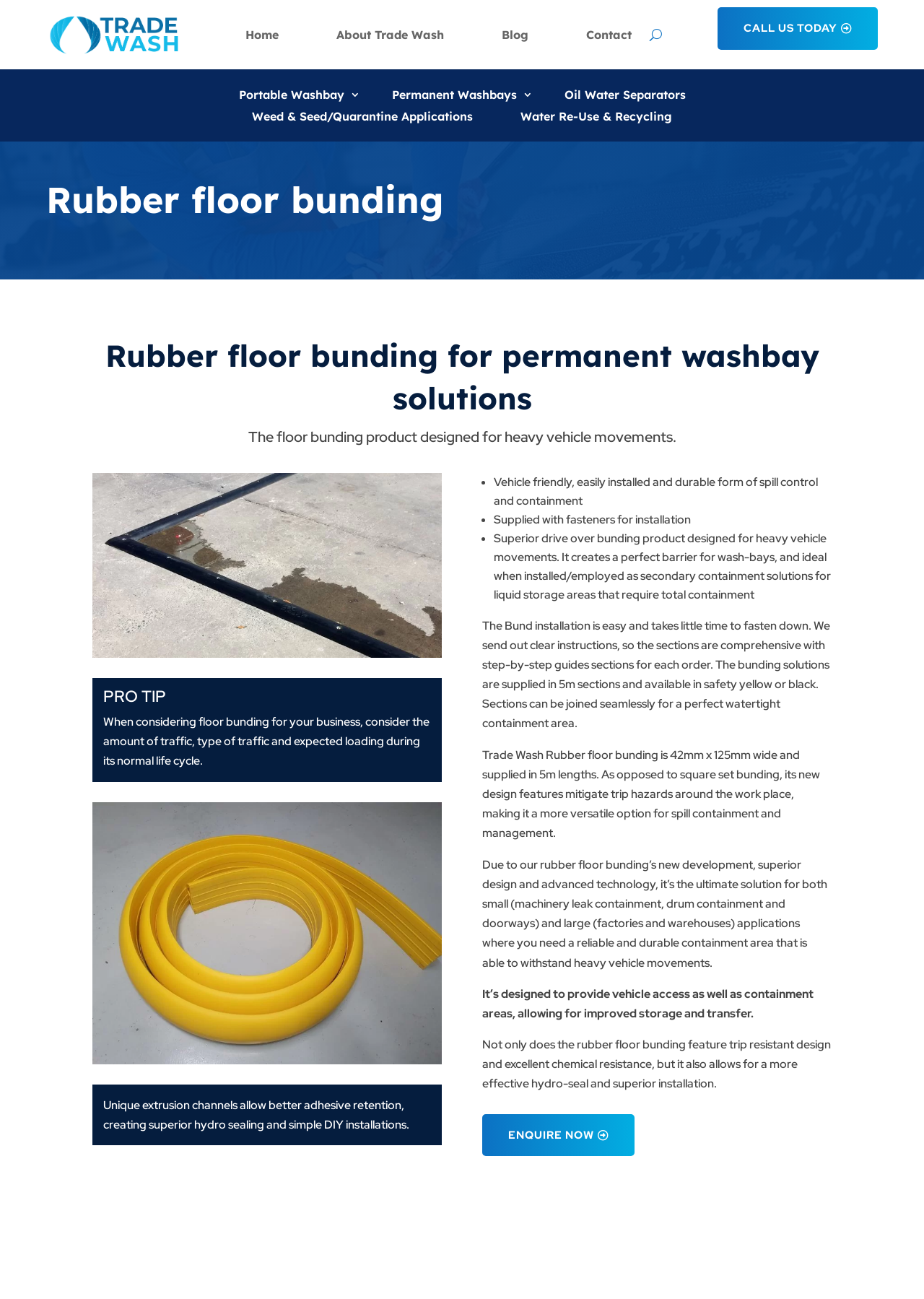What is the benefit of the new design of the rubber floor bunding?
Answer the question with as much detail as you can, using the image as a reference.

According to the webpage, the new design of the rubber floor bunding mitigates trip hazards around the workplace, making it a more versatile option for spill containment and management.